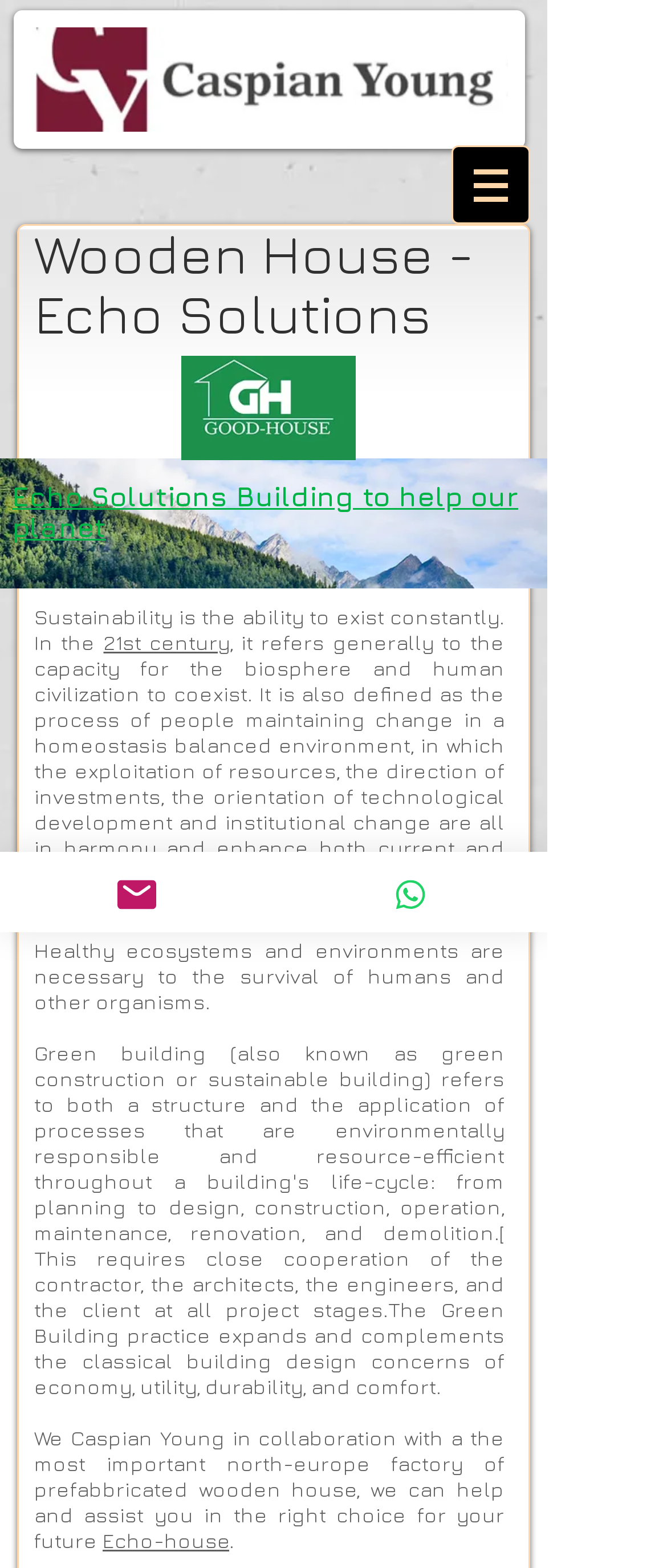What is the company name?
Answer the question with a detailed explanation, including all necessary information.

The company name is mentioned in the root element 'Caspian Young | Wooden House' and also in the text 'We Caspian Young in collaboration with a the most important north-europe factory of prefabbricated wooden house...'.